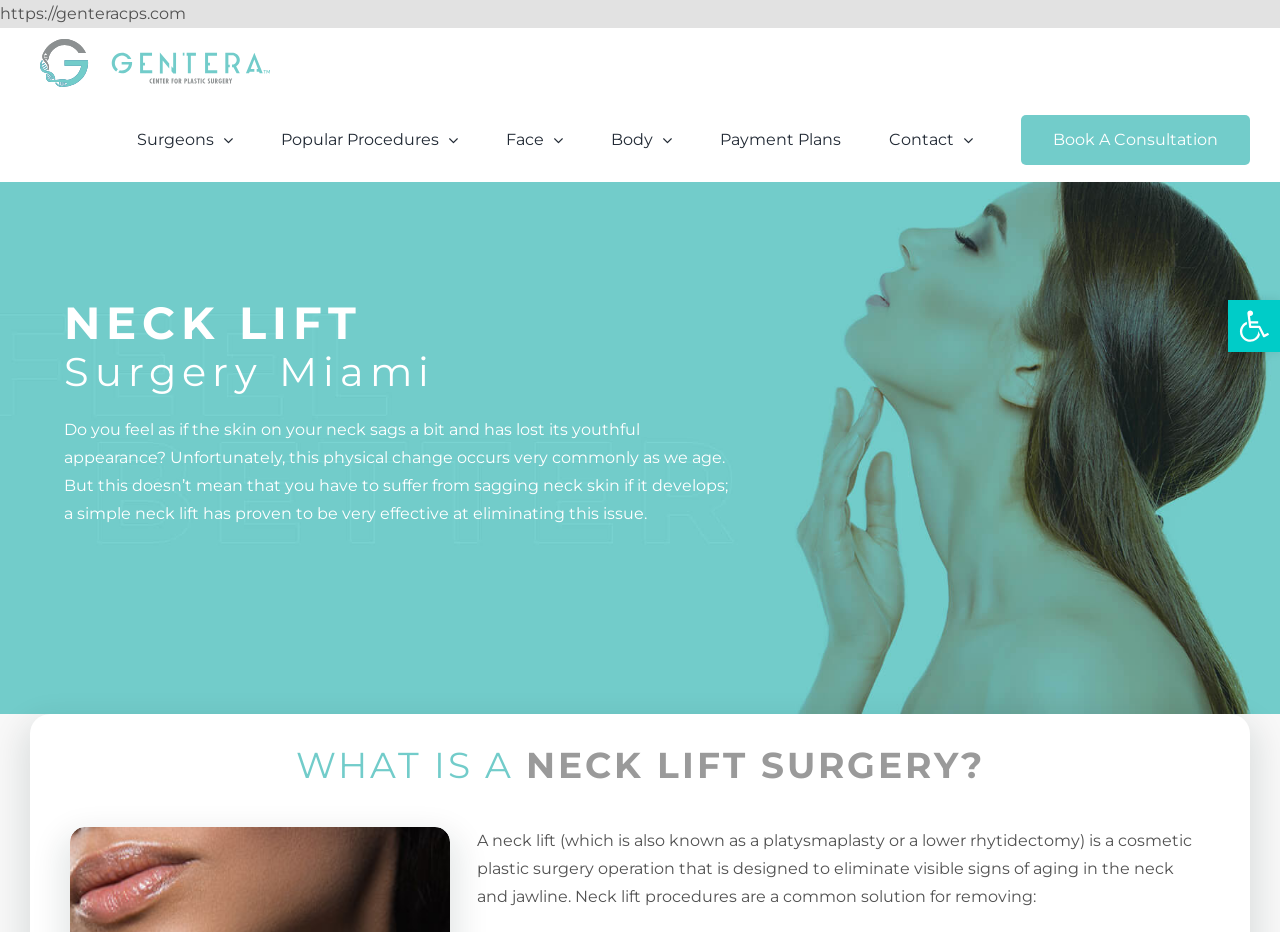Please identify the bounding box coordinates of the clickable element to fulfill the following instruction: "Learn about Payment Plans". The coordinates should be four float numbers between 0 and 1, i.e., [left, top, right, bottom].

[0.562, 0.105, 0.657, 0.195]